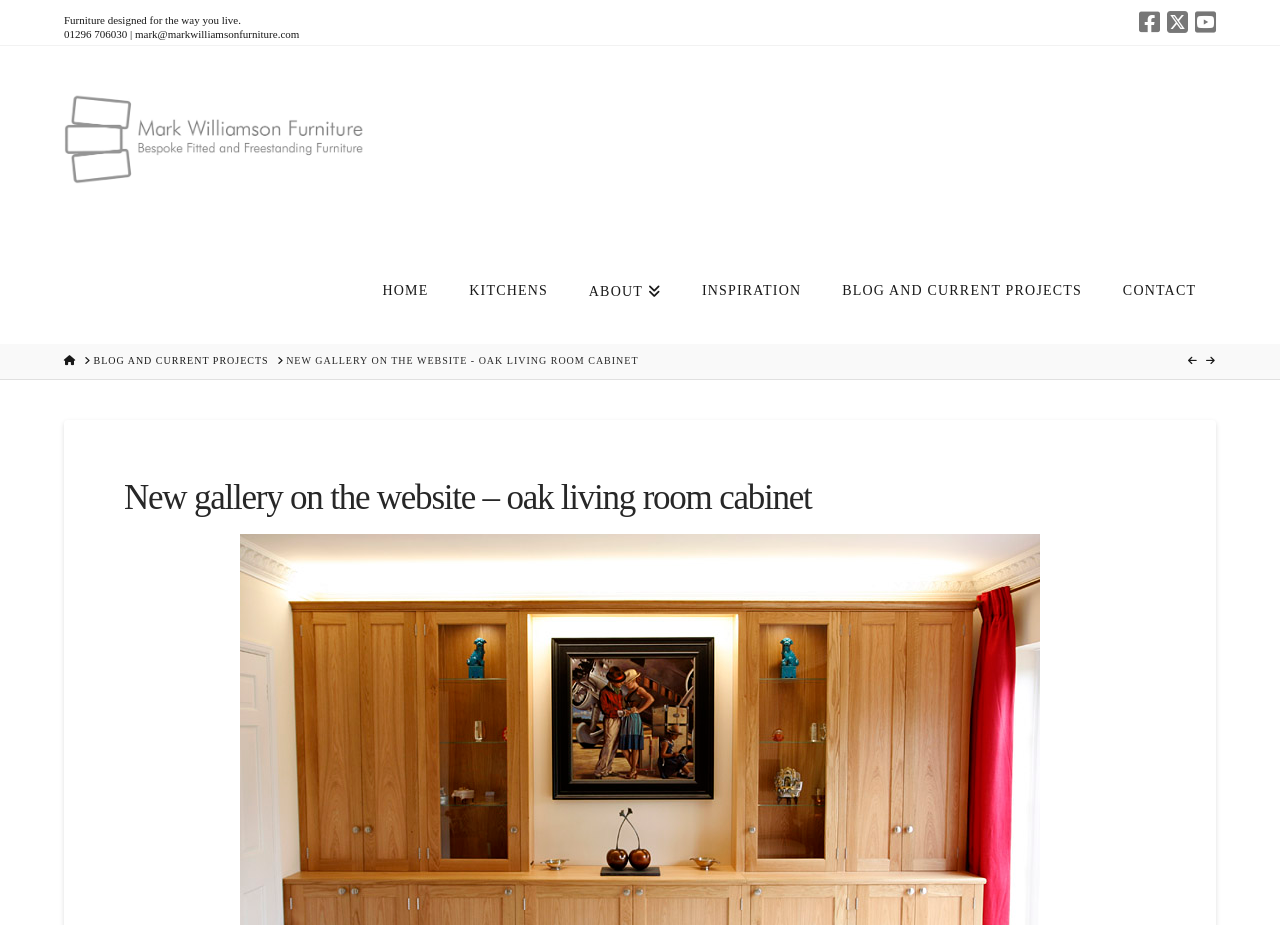Find the main header of the webpage and produce its text content.

New gallery on the website – oak living room cabinet